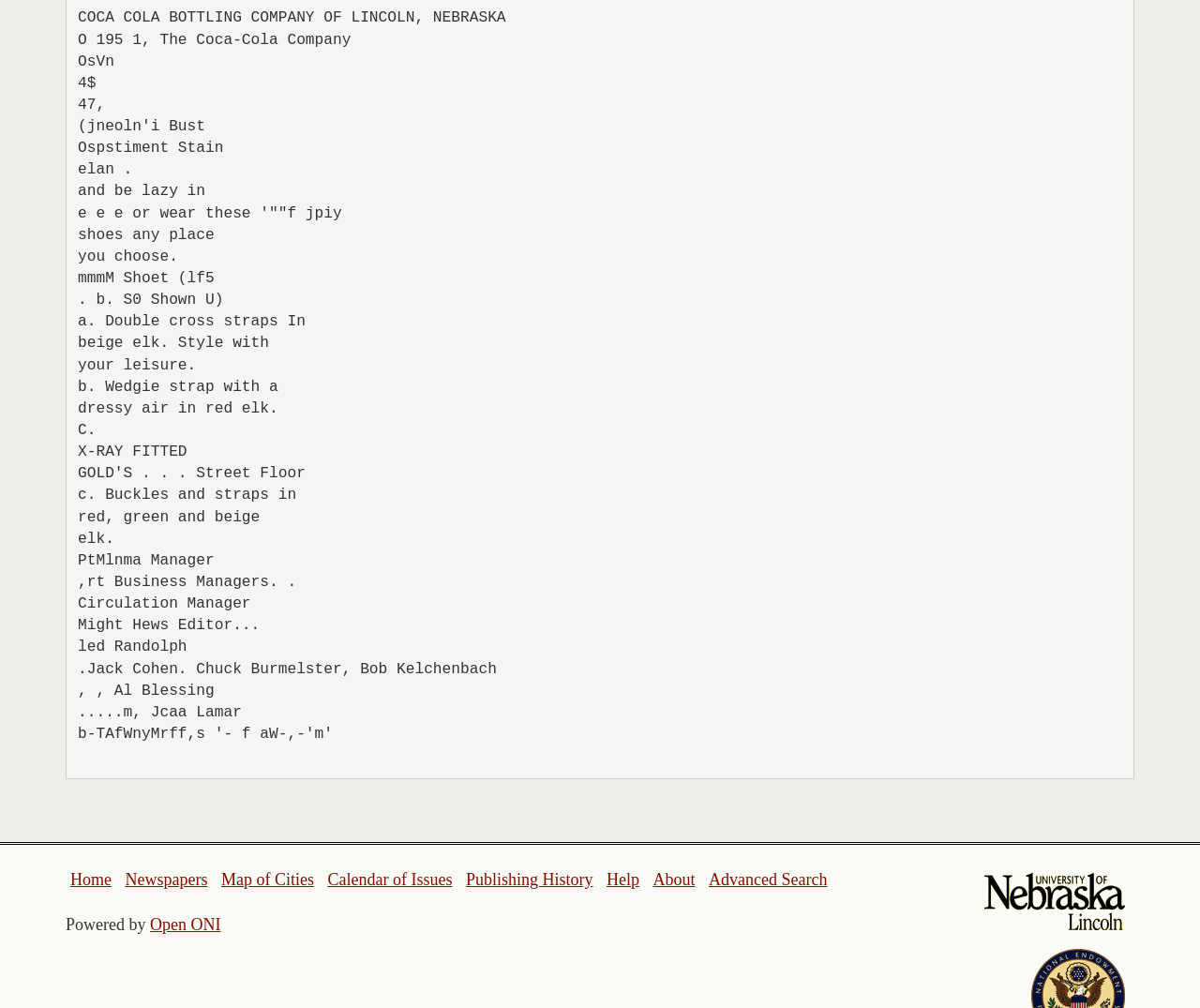Identify the bounding box coordinates necessary to click and complete the given instruction: "visit open ONI".

[0.125, 0.908, 0.184, 0.927]